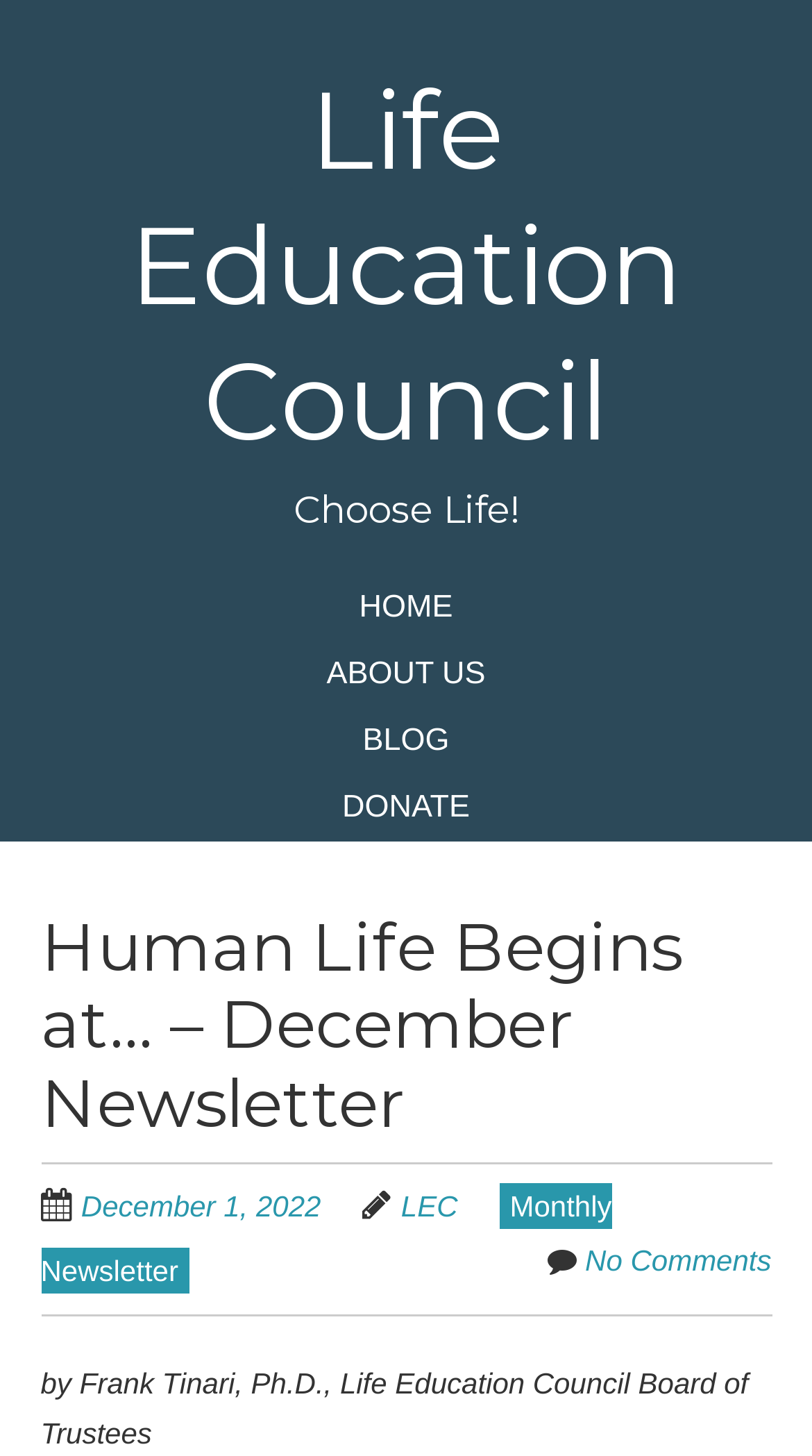Identify the bounding box coordinates of the region I need to click to complete this instruction: "read December newsletter".

[0.1, 0.817, 0.447, 0.841]